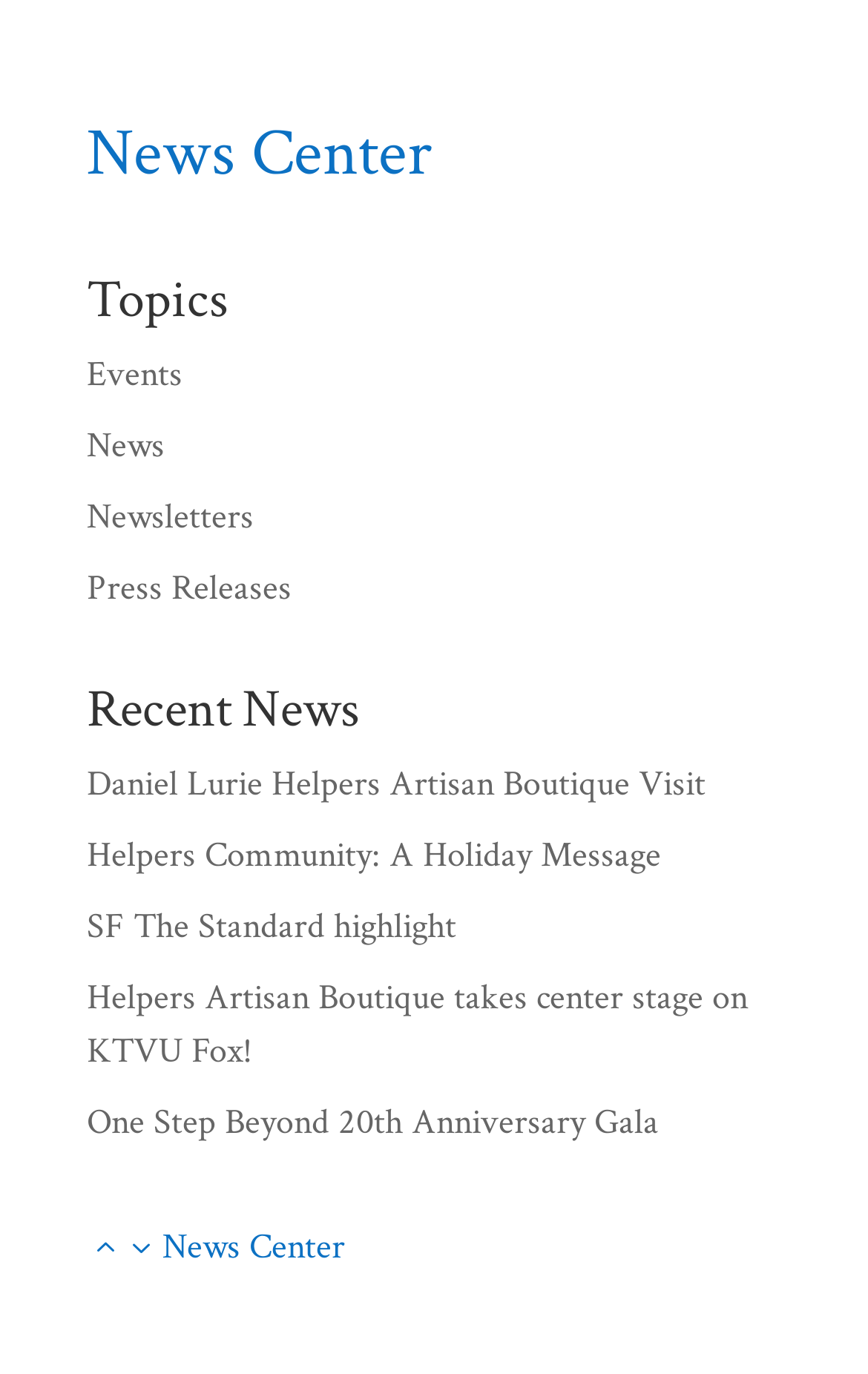Please give a succinct answer using a single word or phrase:
What is the main category of news?

News Center